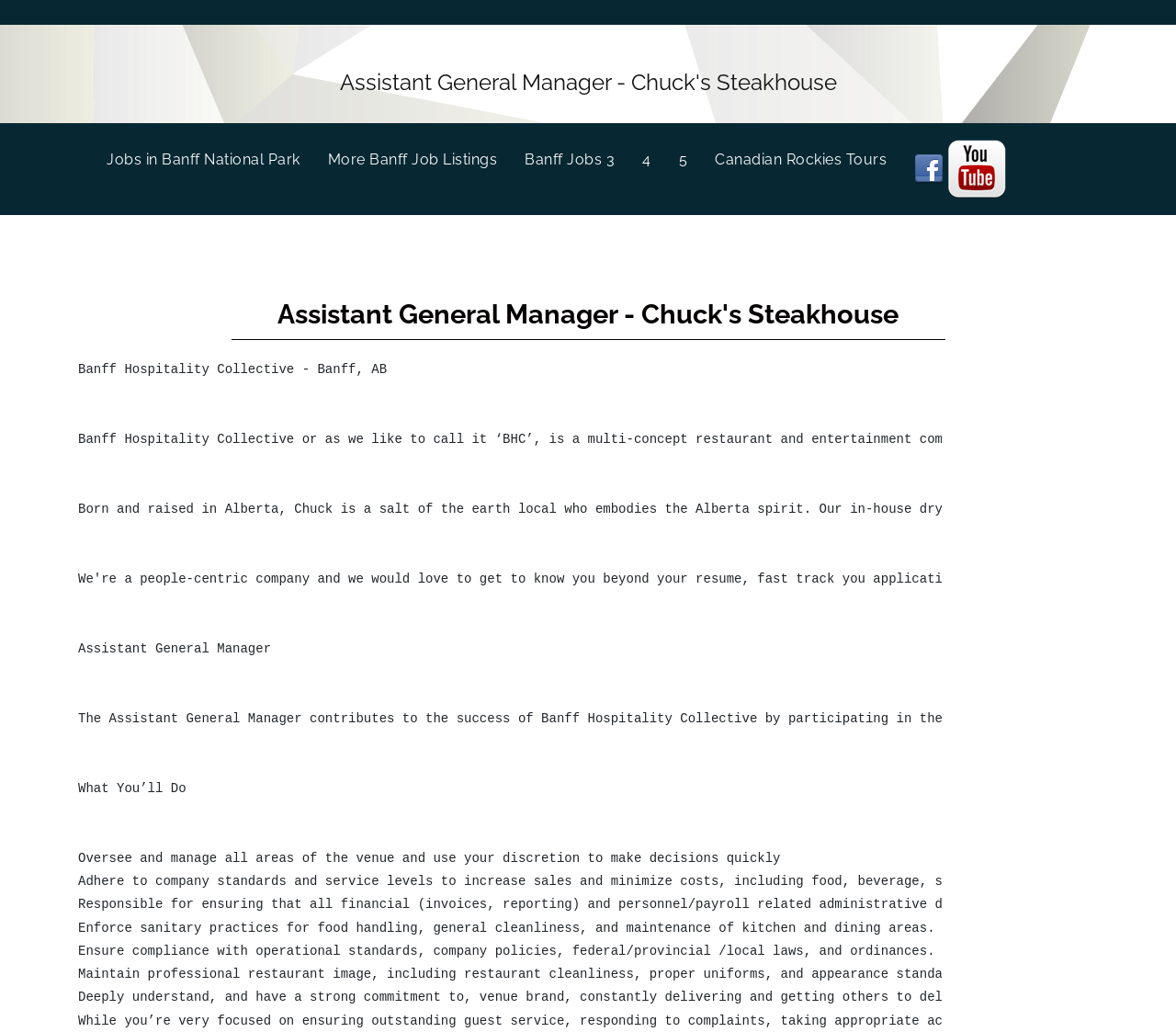Please provide the bounding box coordinates for the element that needs to be clicked to perform the following instruction: "Explore jobs in Banff National Park". The coordinates should be given as four float numbers between 0 and 1, i.e., [left, top, right, bottom].

[0.091, 0.135, 0.279, 0.175]